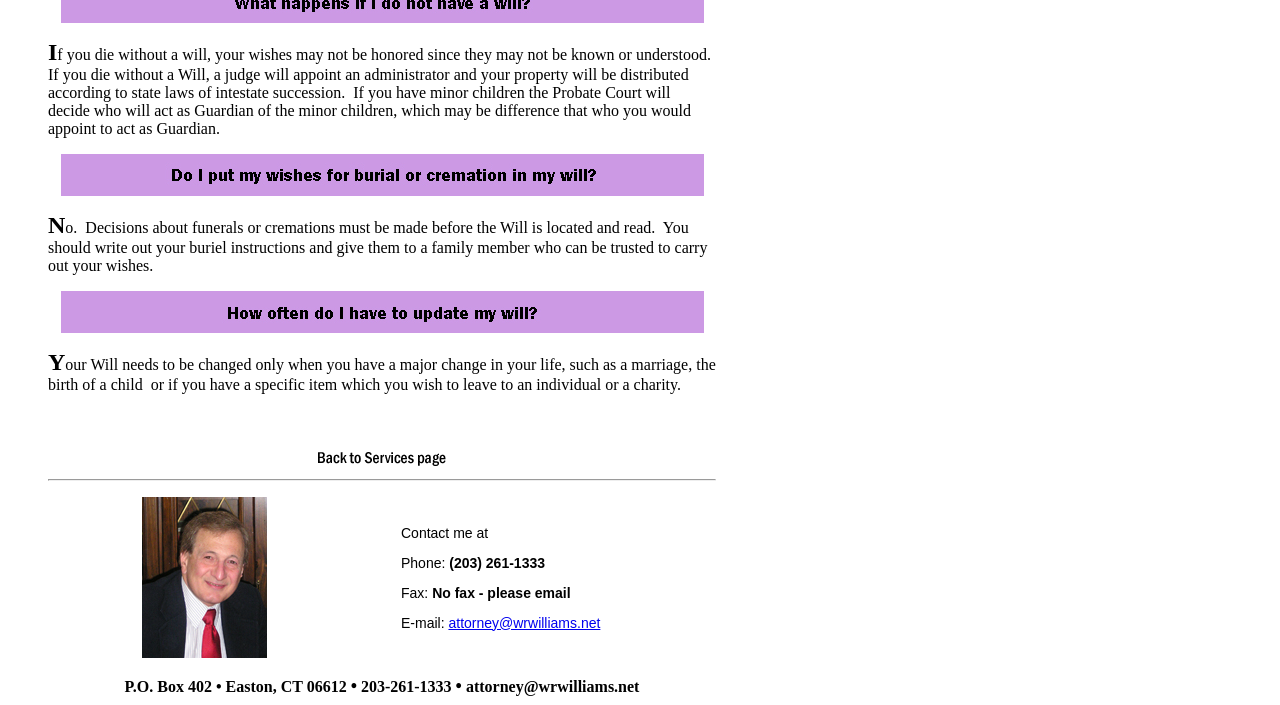Using the given element description, provide the bounding box coordinates (top-left x, top-left y, bottom-right x, bottom-right y) for the corresponding UI element in the screenshot: alt="Back to Services page" name="backservices"

[0.243, 0.648, 0.354, 0.672]